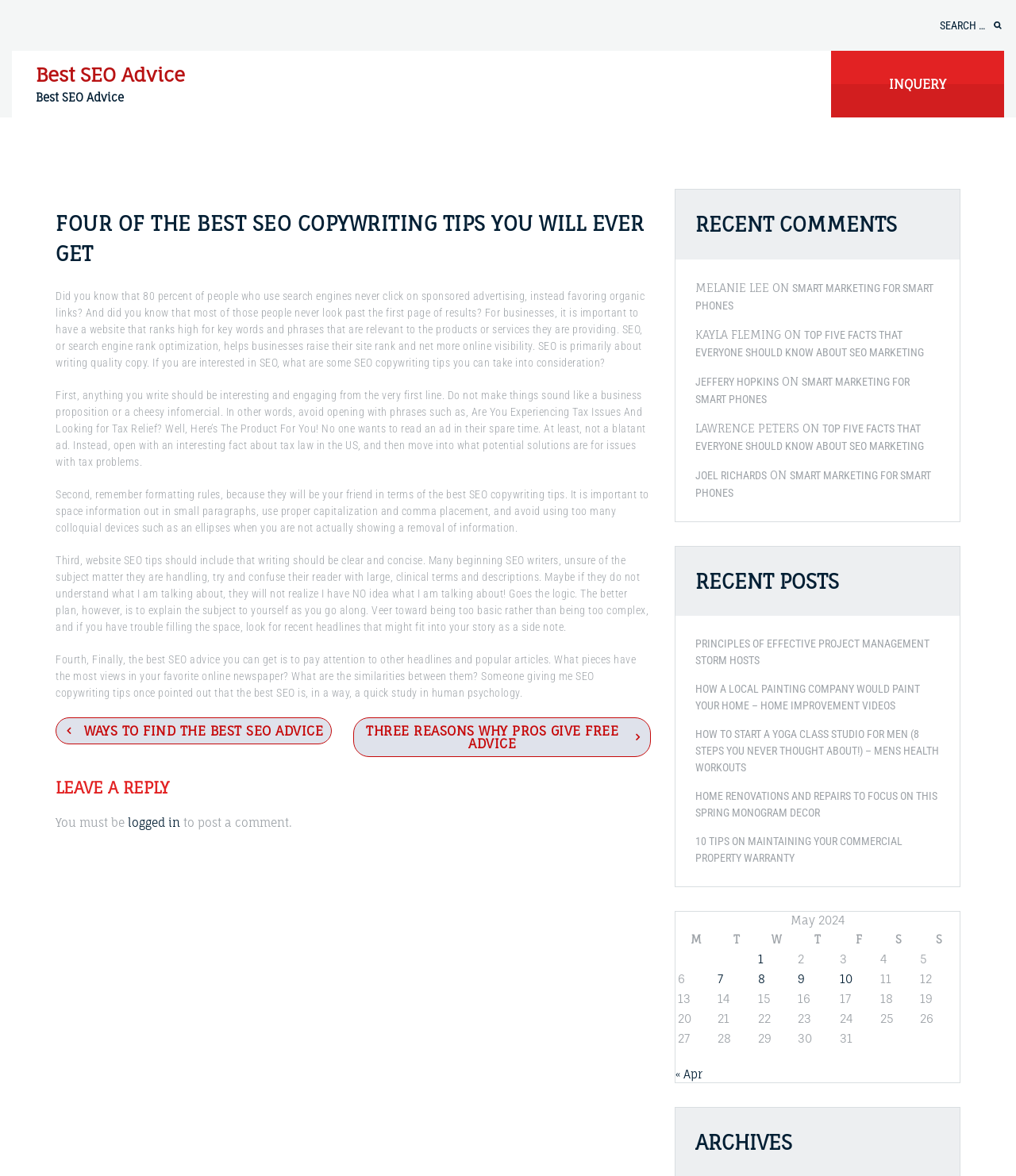What should you avoid in the first line of your writing?
Using the image, give a concise answer in the form of a single word or short phrase.

Business proposition